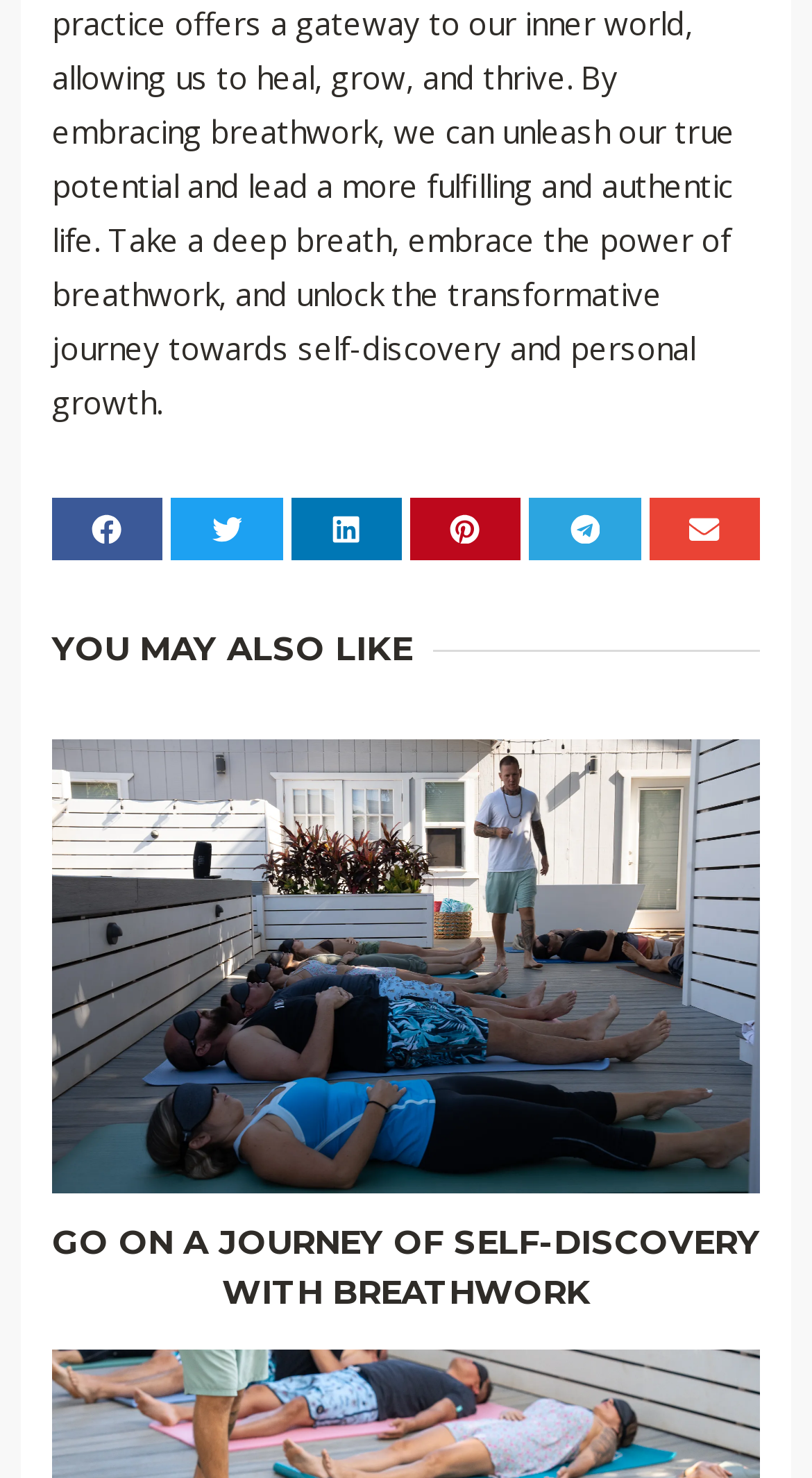Answer the question below using just one word or a short phrase: 
How many links are there in the article?

2